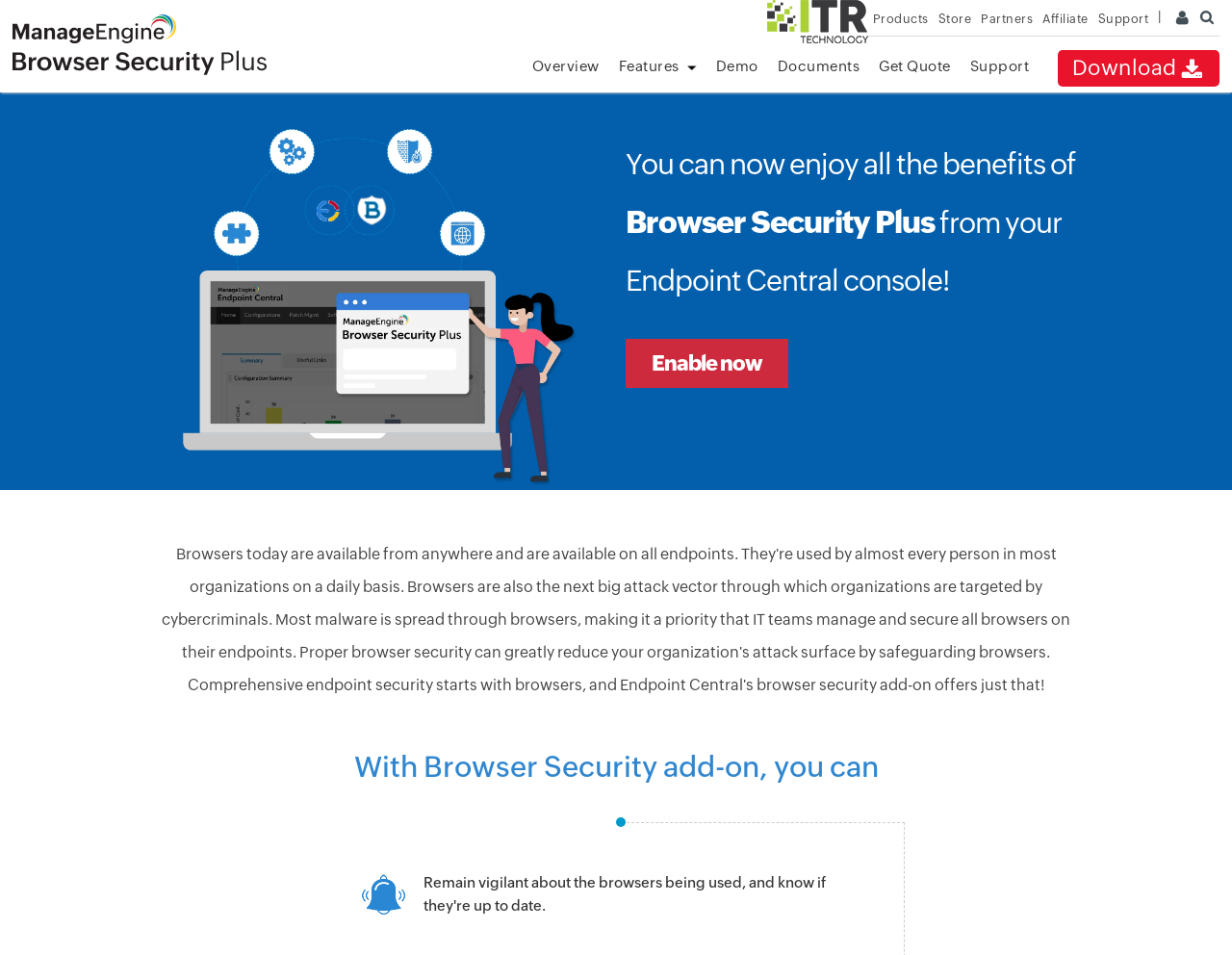Write an elaborate caption that captures the essence of the webpage.

The webpage is about Browser Security for Endpoint Central, a product that helps secure networks from malware. At the top left corner, there is a link to "ManageEngine - Enterprise IT Management" accompanied by an image with the same name. 

To the right of this link, there are several navigation links, including "Products", "Store", "Partners", "Affiliate", and "Support". 

Below the navigation links, there is a prominent image that takes up a significant portion of the page, with a heading above it that reads "You can now enjoy all the benefits of Browser Security Plus from your Endpoint Central console! Enable now". The heading is followed by a link to "Enable now". 

On the left side of the page, there is a link to "Browser Security Plus" accompanied by an image with the same name. 

Further down the page, there are several links to different sections, including "Overview", "Features", "Demo", "Documents", "Get Quote", and "Support". 

The page also features a heading that describes the benefits of the Browser Security add-on, which is followed by a detailed description of its features, including remaining vigilant about browser updates.